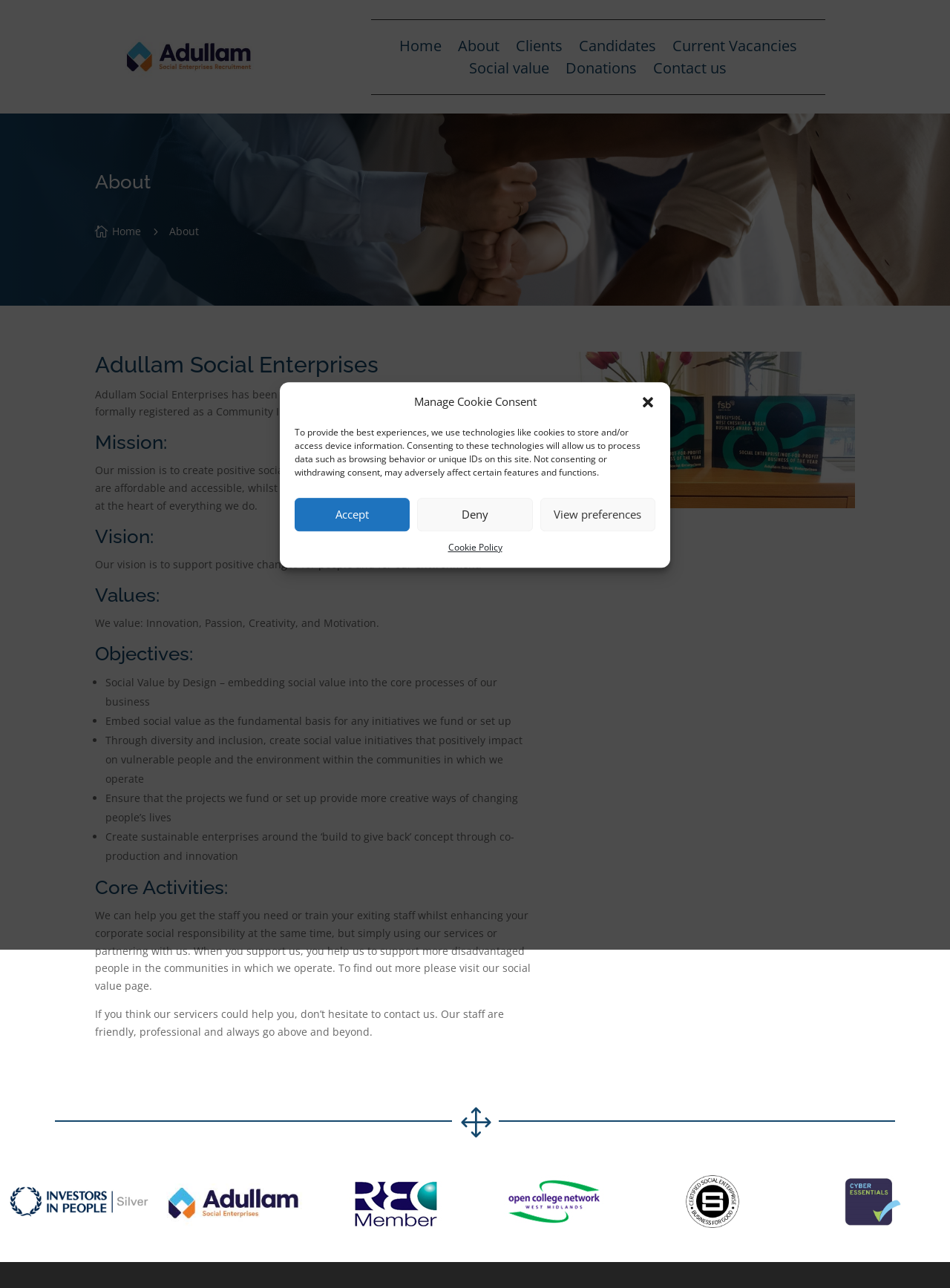Please identify the bounding box coordinates of the clickable region that I should interact with to perform the following instruction: "View the About page". The coordinates should be expressed as four float numbers between 0 and 1, i.e., [left, top, right, bottom].

[0.482, 0.031, 0.526, 0.044]